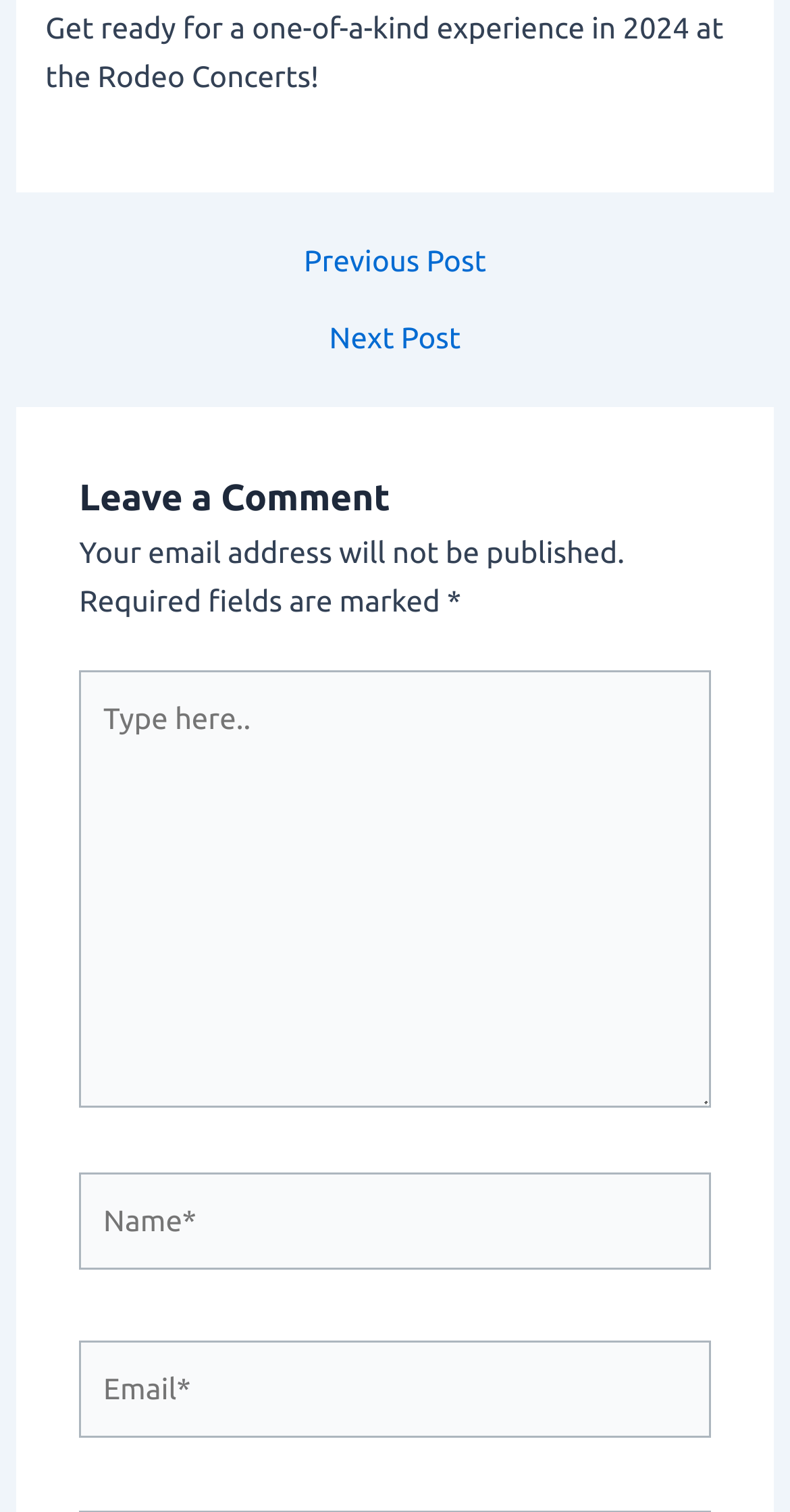What is the purpose of the 'Post navigation' section?
Kindly answer the question with as much detail as you can.

The 'Post navigation' section contains links to 'Previous Post' and 'Next Post', indicating that it is used to navigate between different posts on the website.